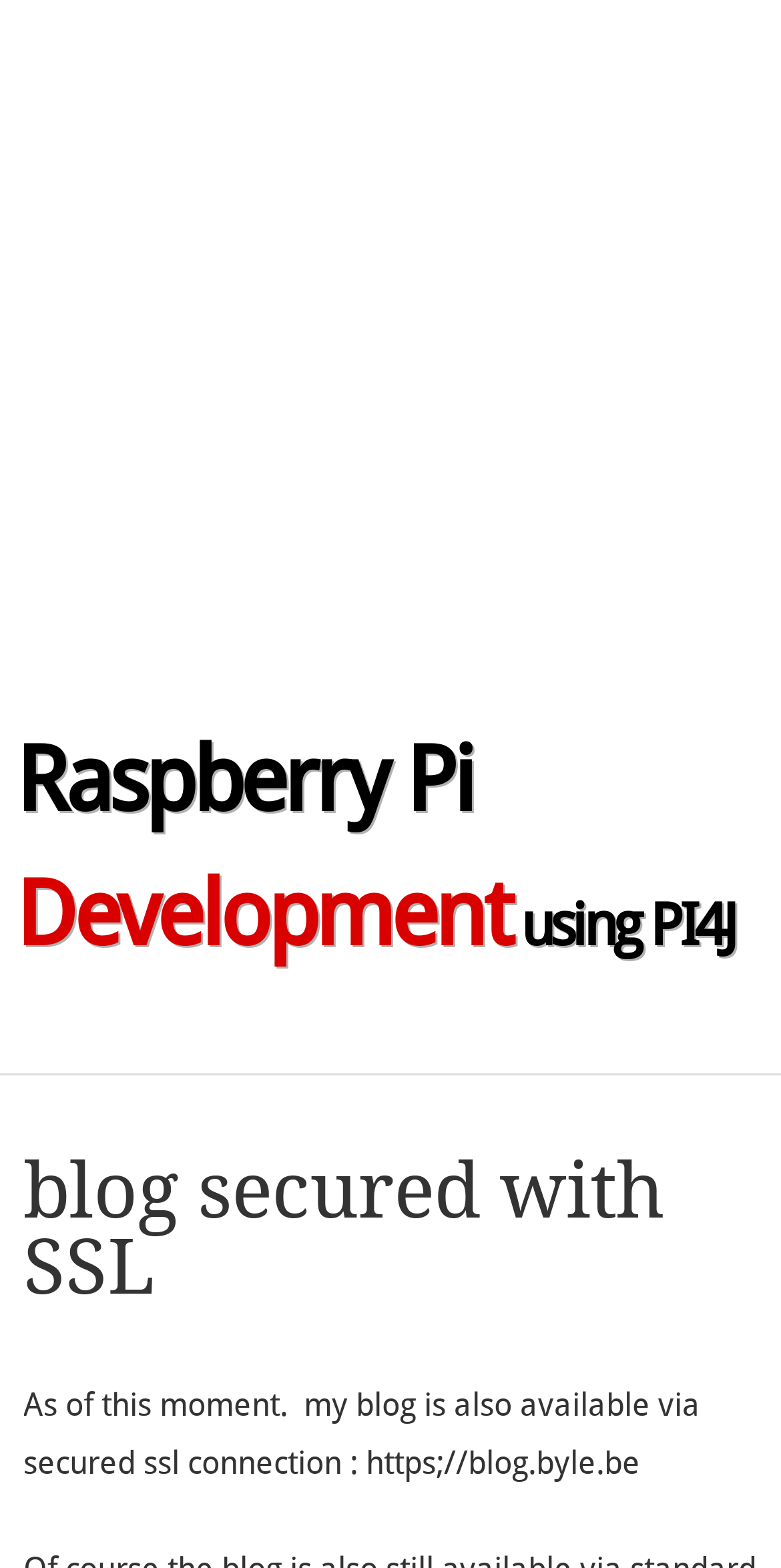Produce an elaborate caption capturing the essence of the webpage.

The webpage is about Raspberry Pi development using PI4J. At the top, there is an advertisement that spans the full width of the page. Below the advertisement, there is a heading that reads "Raspberry Pi Development using PI4J", which is a clickable link. 

To the right of the heading, there is a subheading that says "blog secured with SSL". Below the subheading, there is a paragraph of text that explains that the blog is now available via a secured SSL connection, providing the URL https;//blog.byle.be.